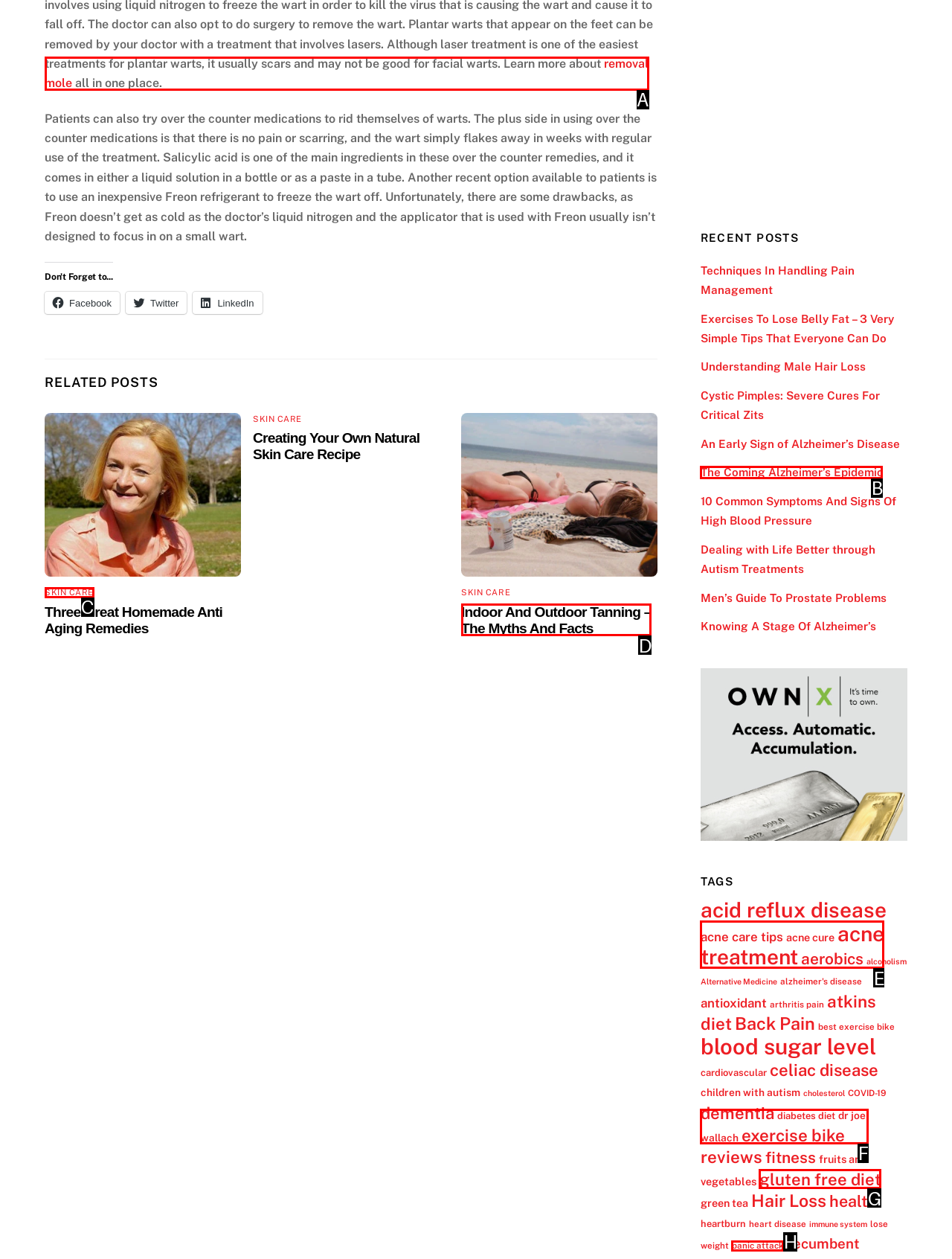Identify the letter of the UI element that fits the description: The Coming Alzheimer’s Epidemic
Respond with the letter of the option directly.

B